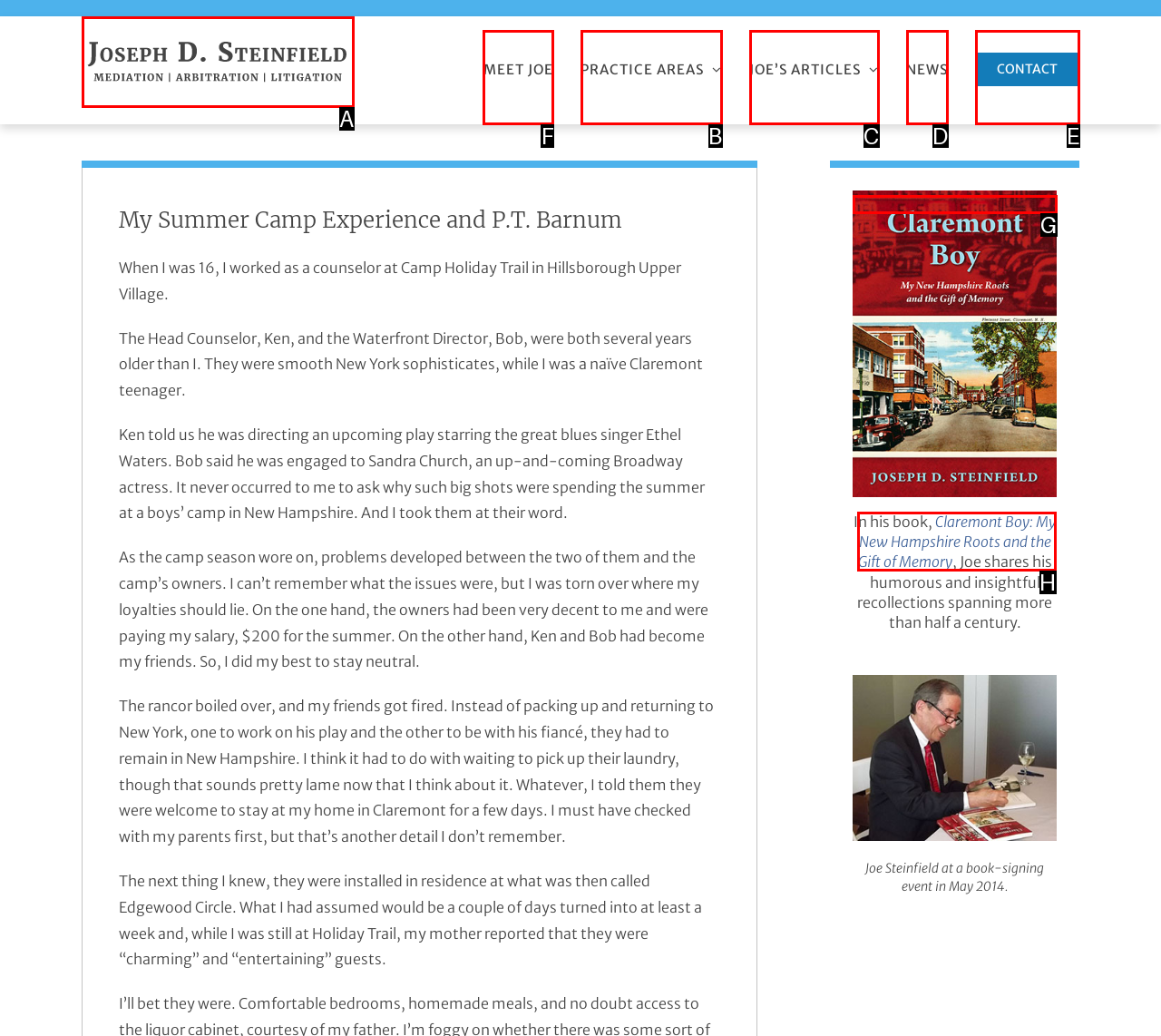Select the letter of the option that should be clicked to achieve the specified task: Click the 'MEET JOE' link. Respond with just the letter.

F